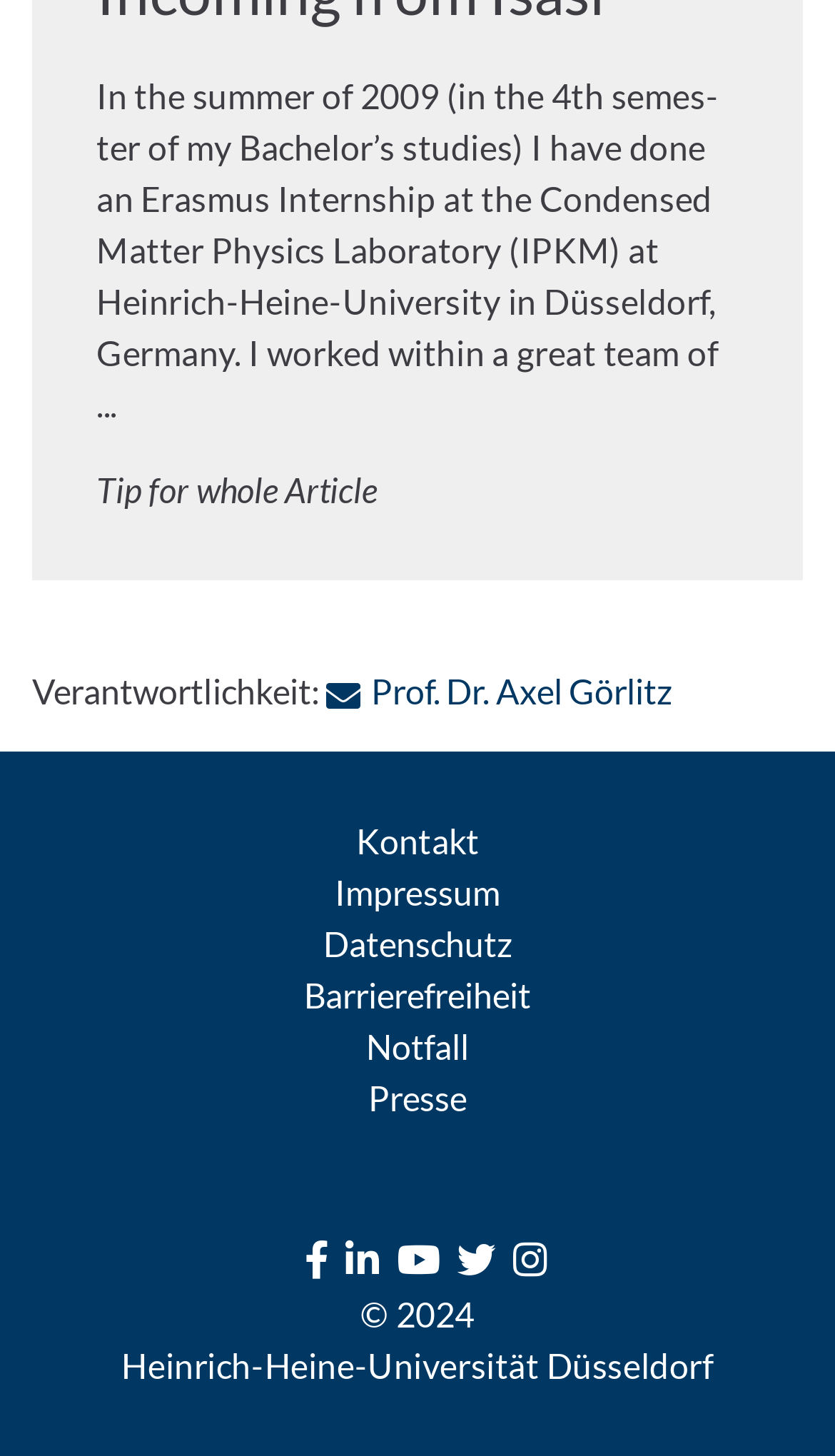How many social media links are present on the webpage?
Identify the answer in the screenshot and reply with a single word or phrase.

5